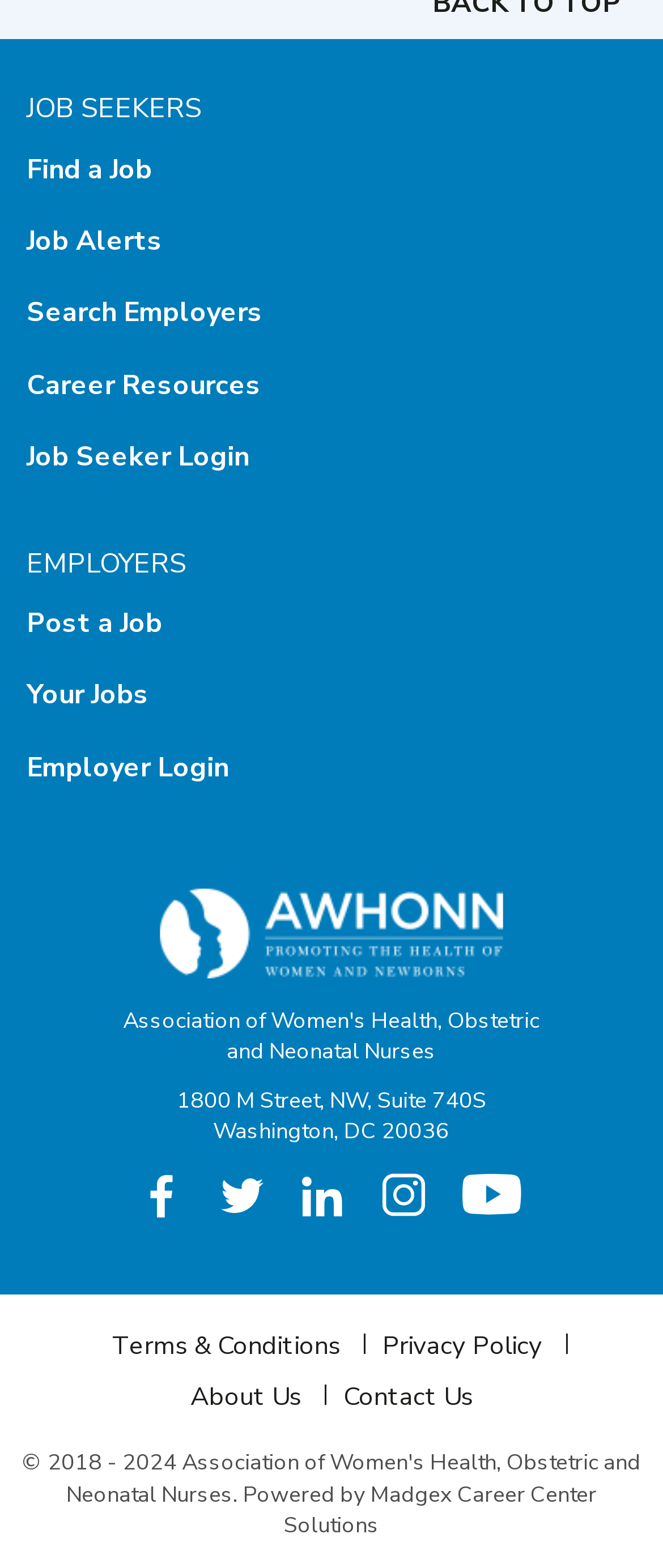Answer the question with a single word or phrase: 
What is the last link in the employer section?

Employer Login